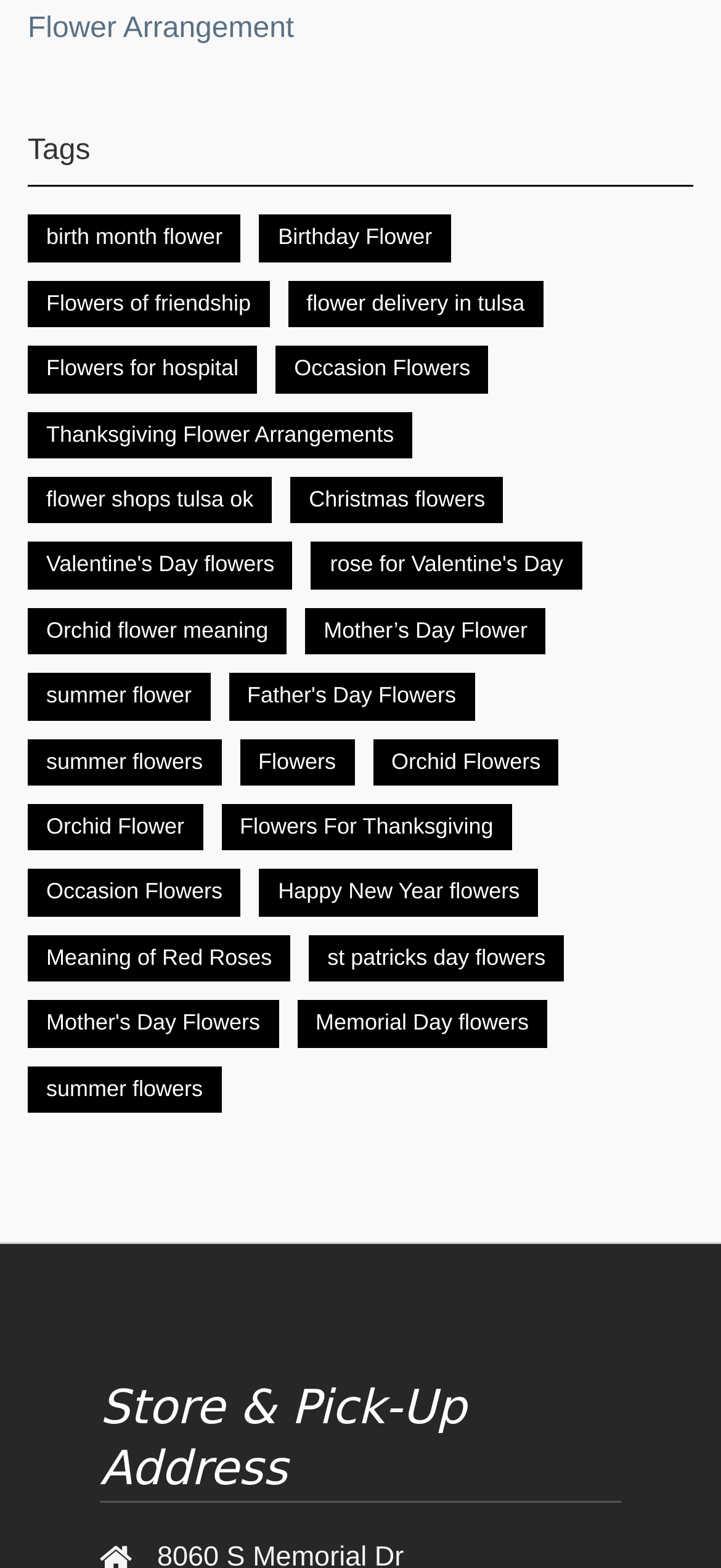Locate the bounding box coordinates of the element that should be clicked to execute the following instruction: "Browse Travel".

None